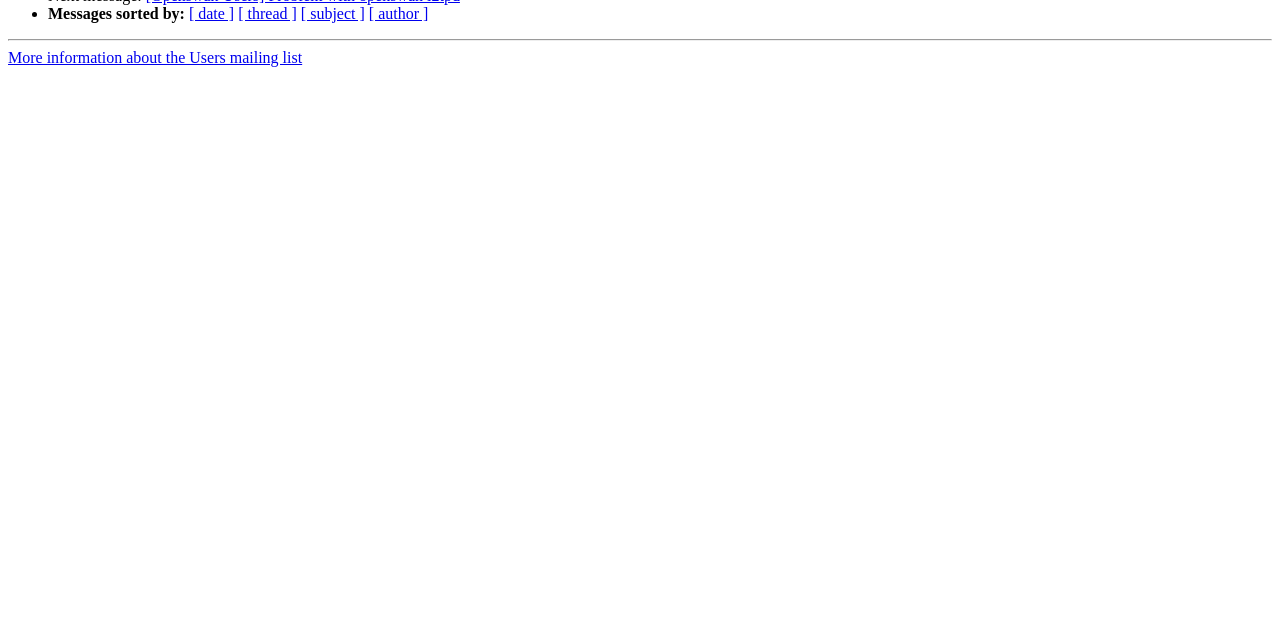Extract the bounding box coordinates of the UI element described by: "[ thread ]". The coordinates should include four float numbers ranging from 0 to 1, e.g., [left, top, right, bottom].

[0.186, 0.008, 0.232, 0.035]